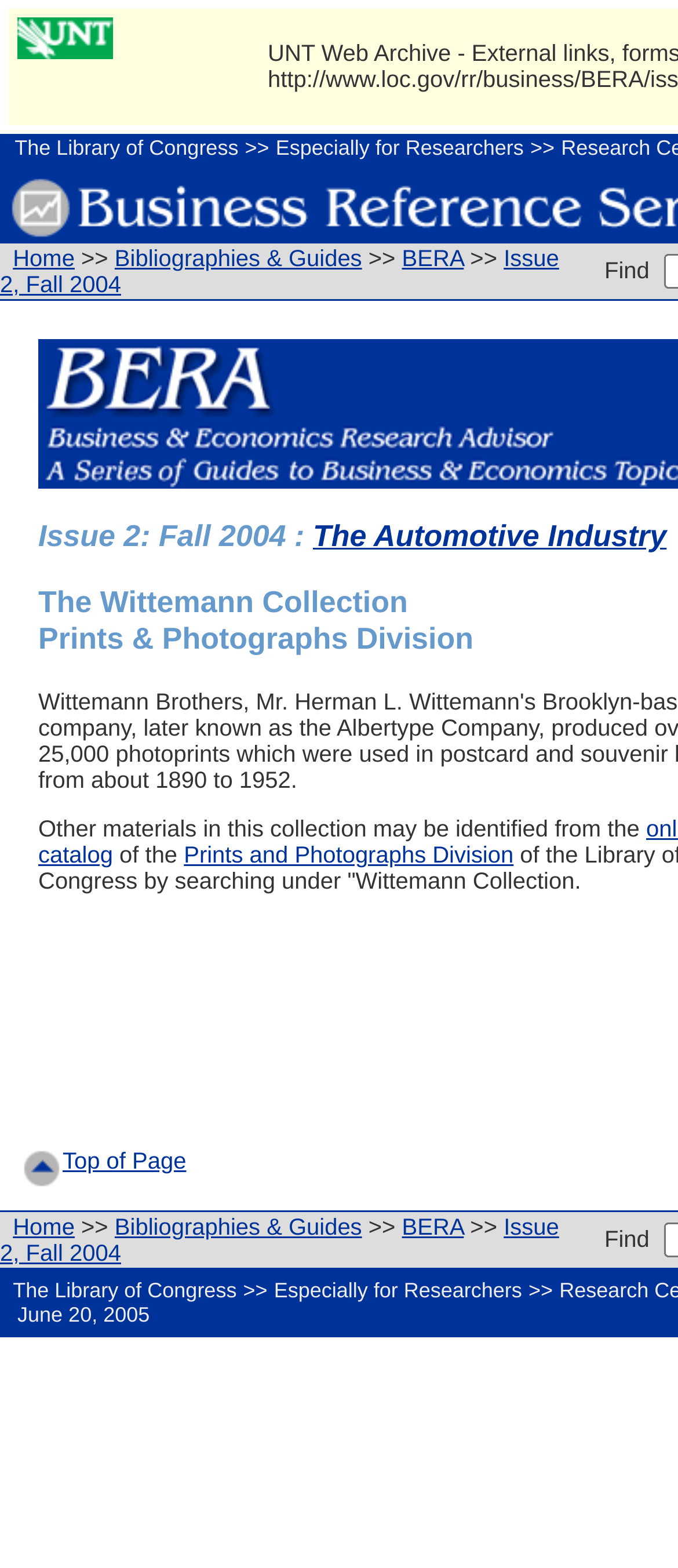Based on the element description "Especially for Researchers", predict the bounding box coordinates of the UI element.

[0.404, 0.815, 0.77, 0.831]